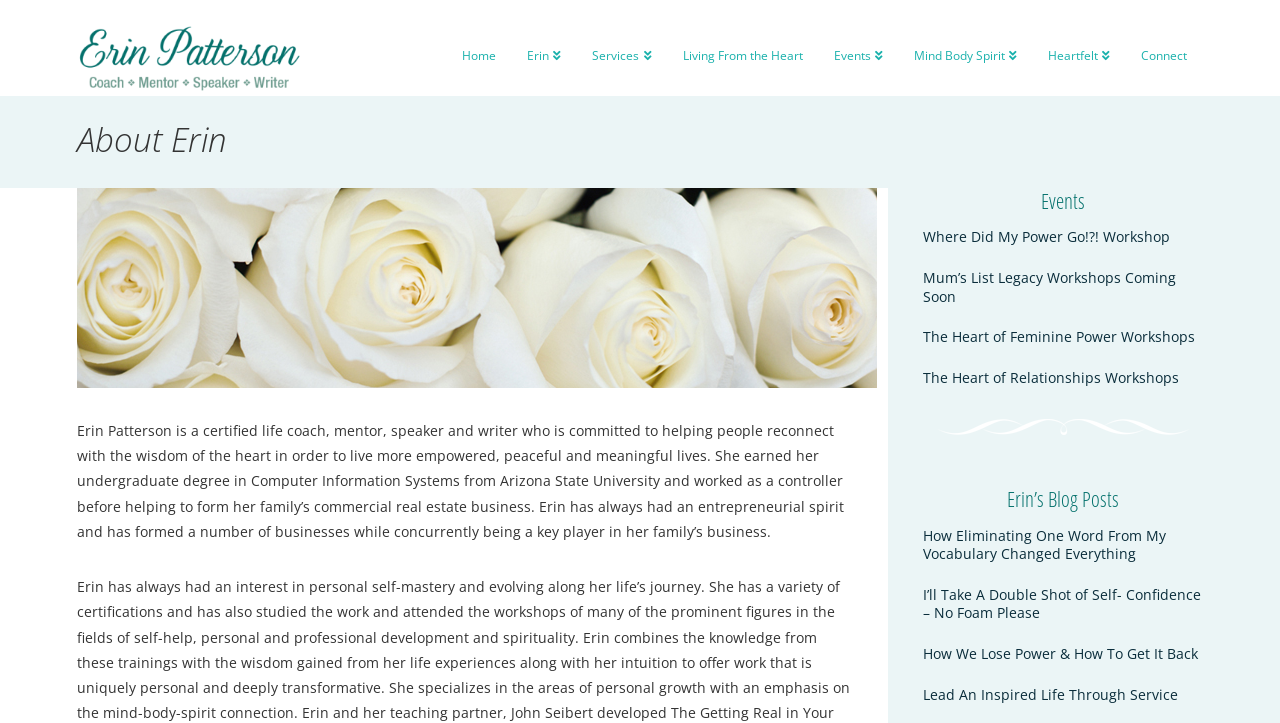Provide the bounding box coordinates for the UI element described in this sentence: "Mind Body Spirit". The coordinates should be four float values between 0 and 1, i.e., [left, top, right, bottom].

[0.702, 0.0, 0.807, 0.124]